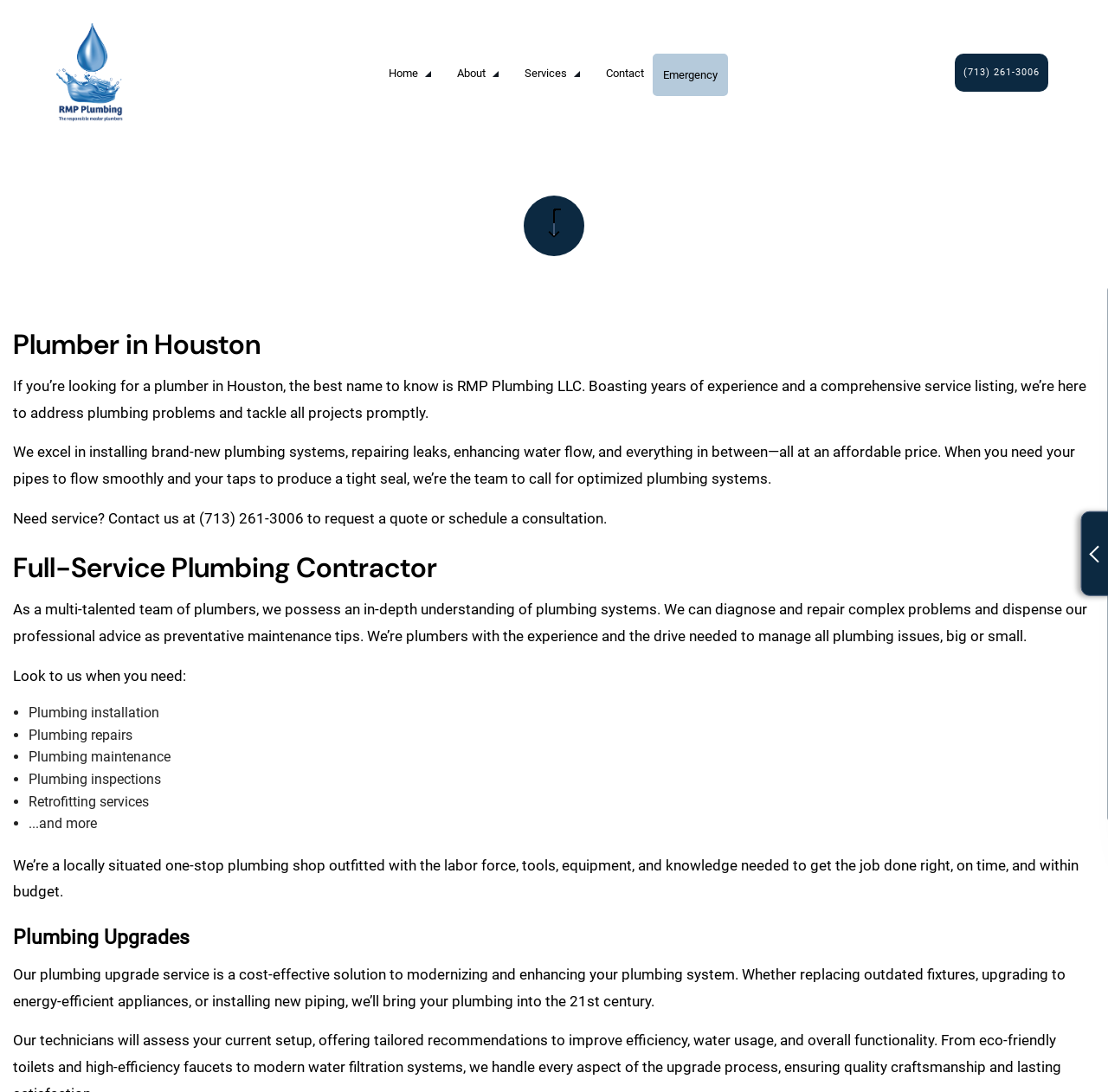What is the phone number to request a quote?
Offer a detailed and exhaustive answer to the question.

The phone number to request a quote is mentioned in the webpage as '(713) 261-3006', which is also a link. This phone number is provided to facilitate users to contact the plumber for a risk-free quote.